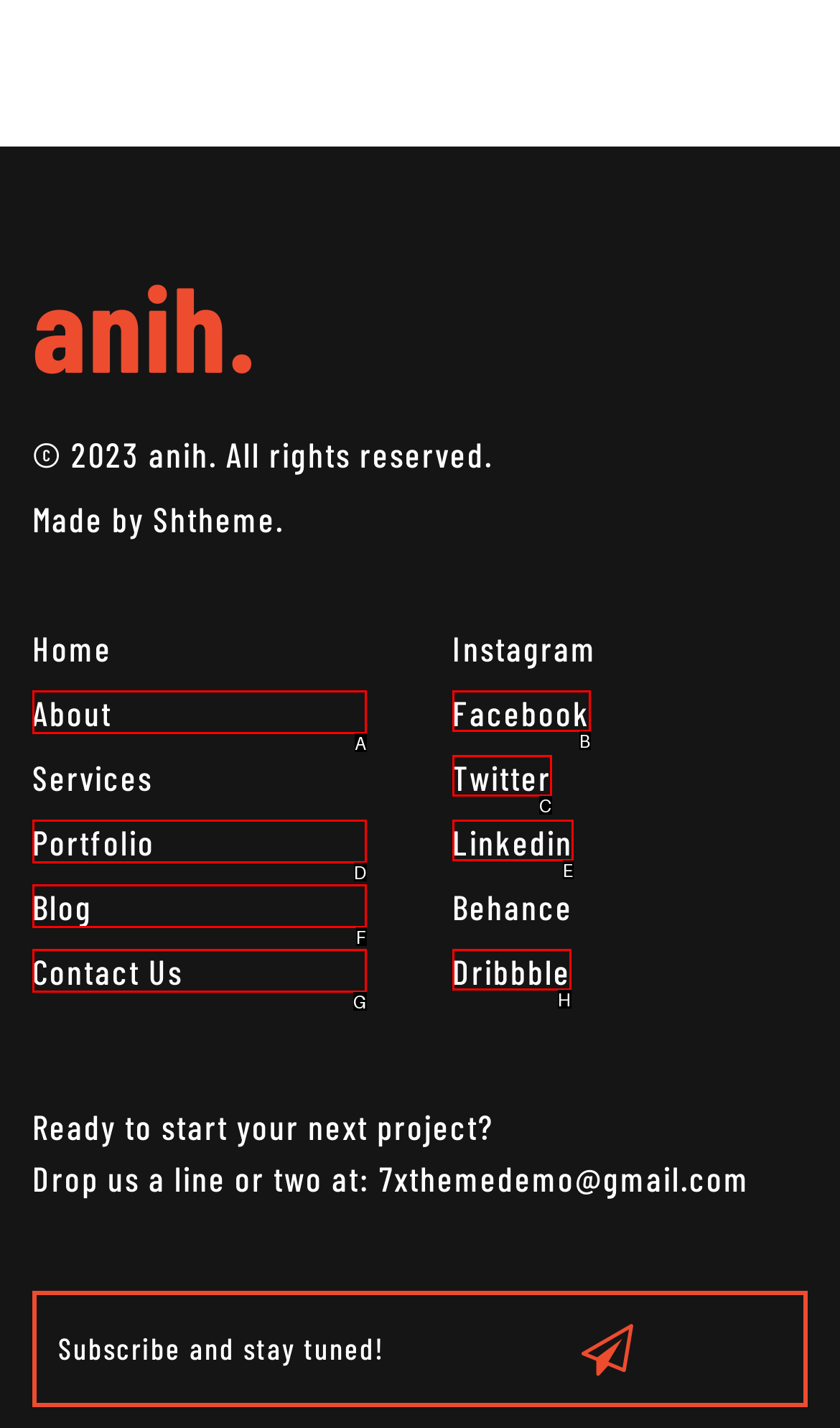Given the description: About, identify the corresponding option. Answer with the letter of the appropriate option directly.

A